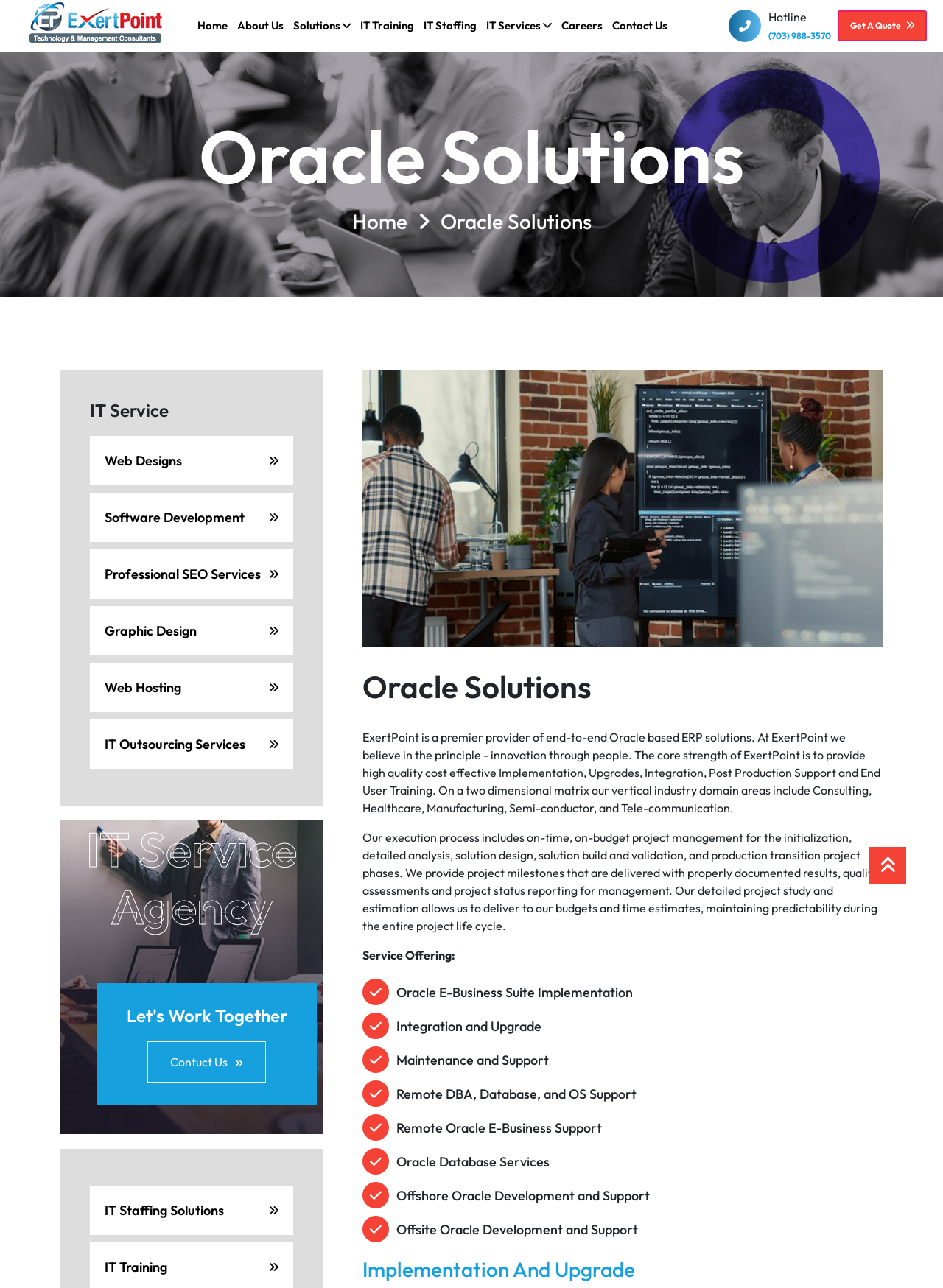What is one of the industry domains that ExertPoint serves?
Based on the image, please offer an in-depth response to the question.

The webpage mentions that ExertPoint's vertical industry domain areas include Consulting, Healthcare, Manufacturing, Semi-conductor, and Tele-communication, which indicates that Healthcare is one of the industry domains that the company serves.